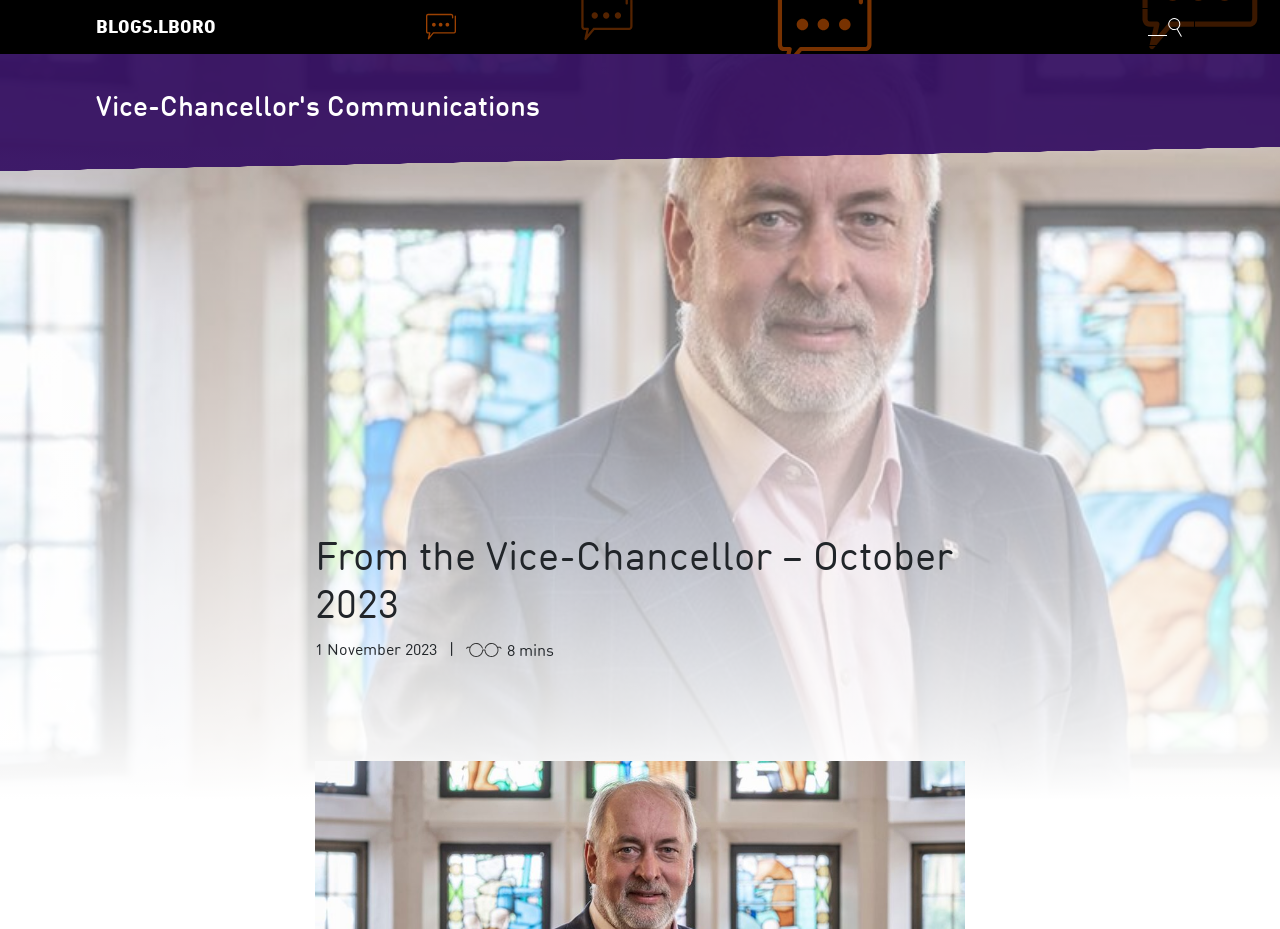Provide a single word or phrase to answer the given question: 
How many social media platforms can you share the post on?

3